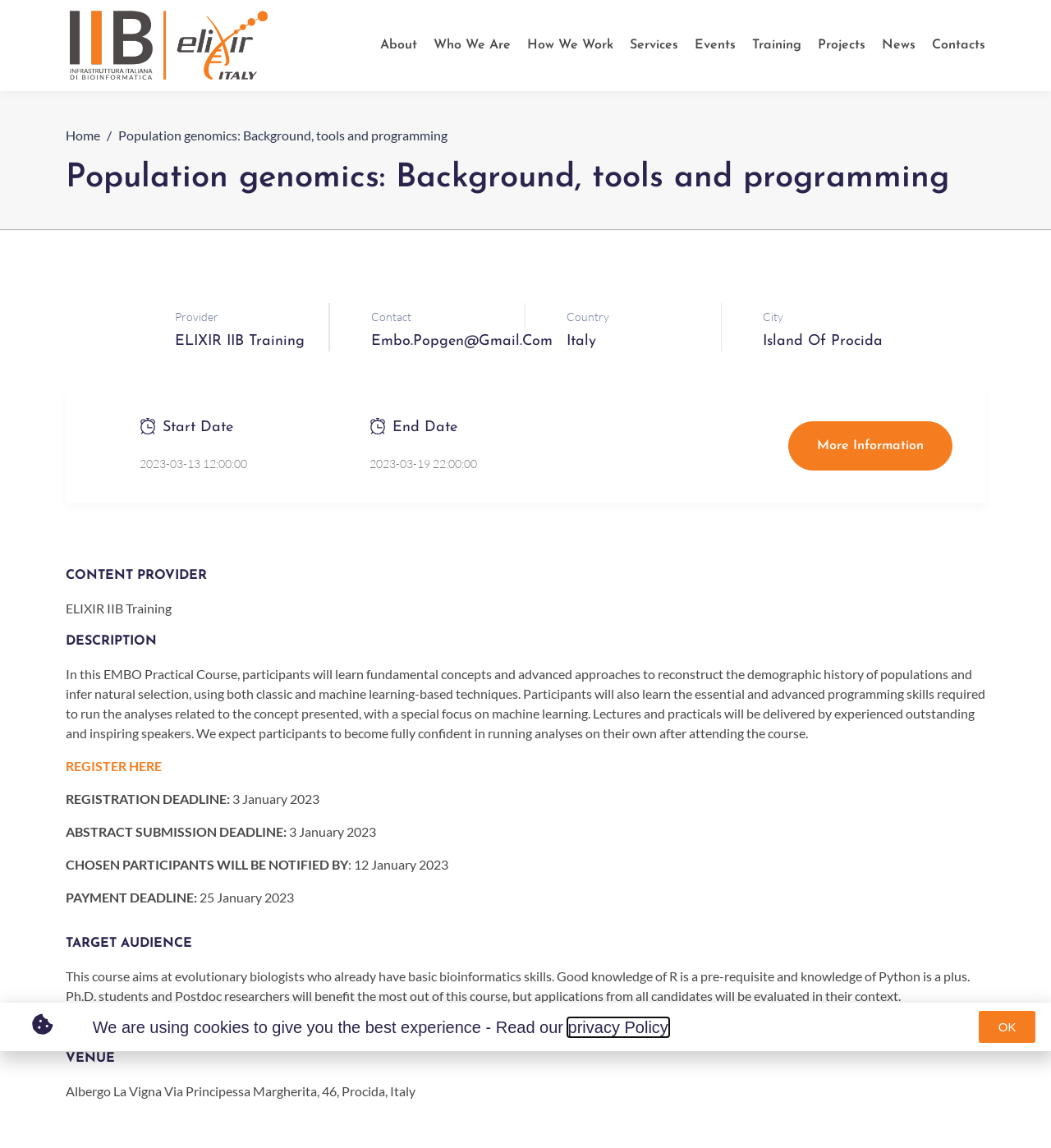Determine the bounding box coordinates for the region that must be clicked to execute the following instruction: "Click the 'More Information' link".

[0.75, 0.367, 0.906, 0.41]